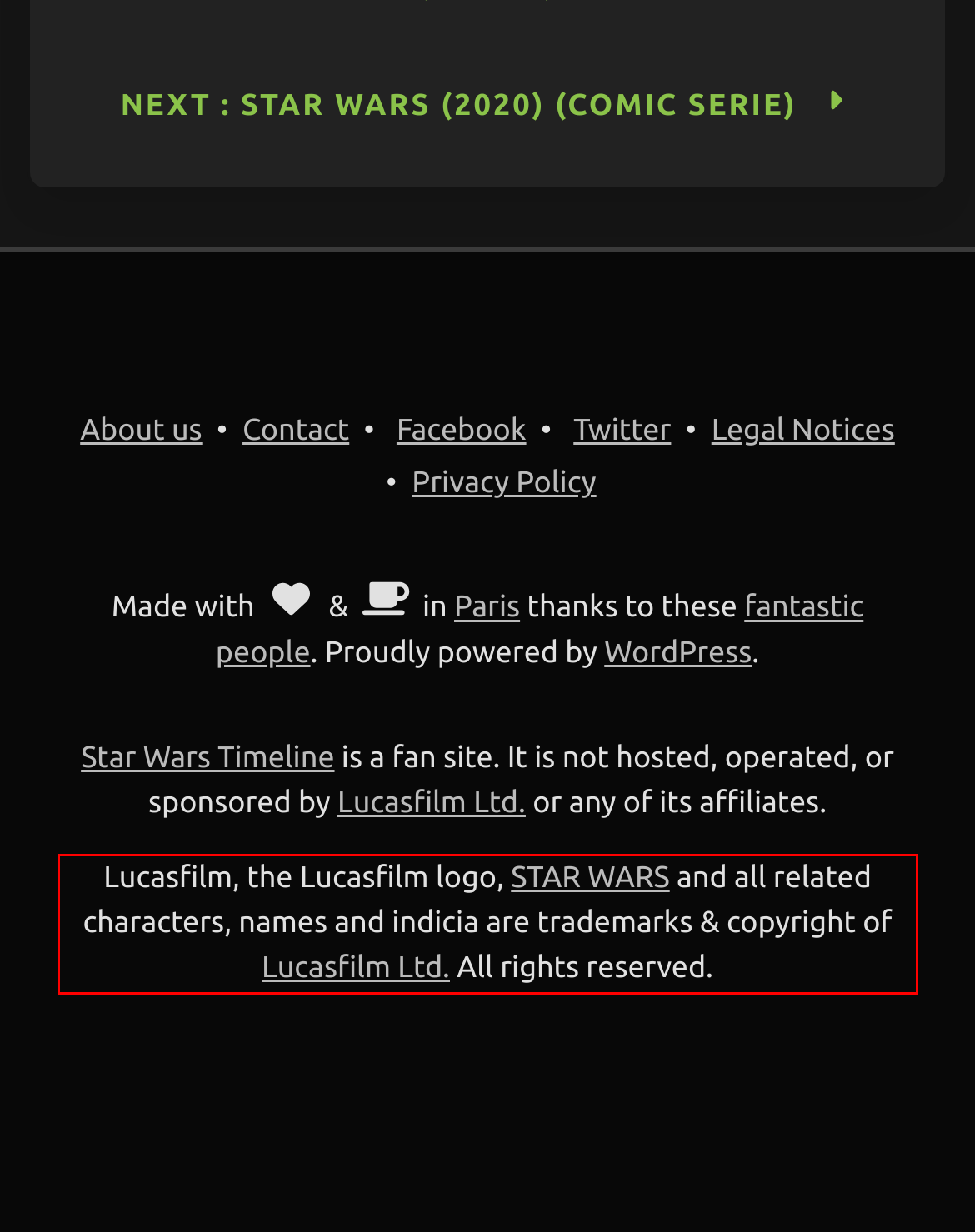Look at the screenshot of the webpage, locate the red rectangle bounding box, and generate the text content that it contains.

Lucasfilm, the Lucasfilm logo, STAR WARS and all related characters, names and indicia are trademarks & copyright of Lucasfilm Ltd. All rights reserved.